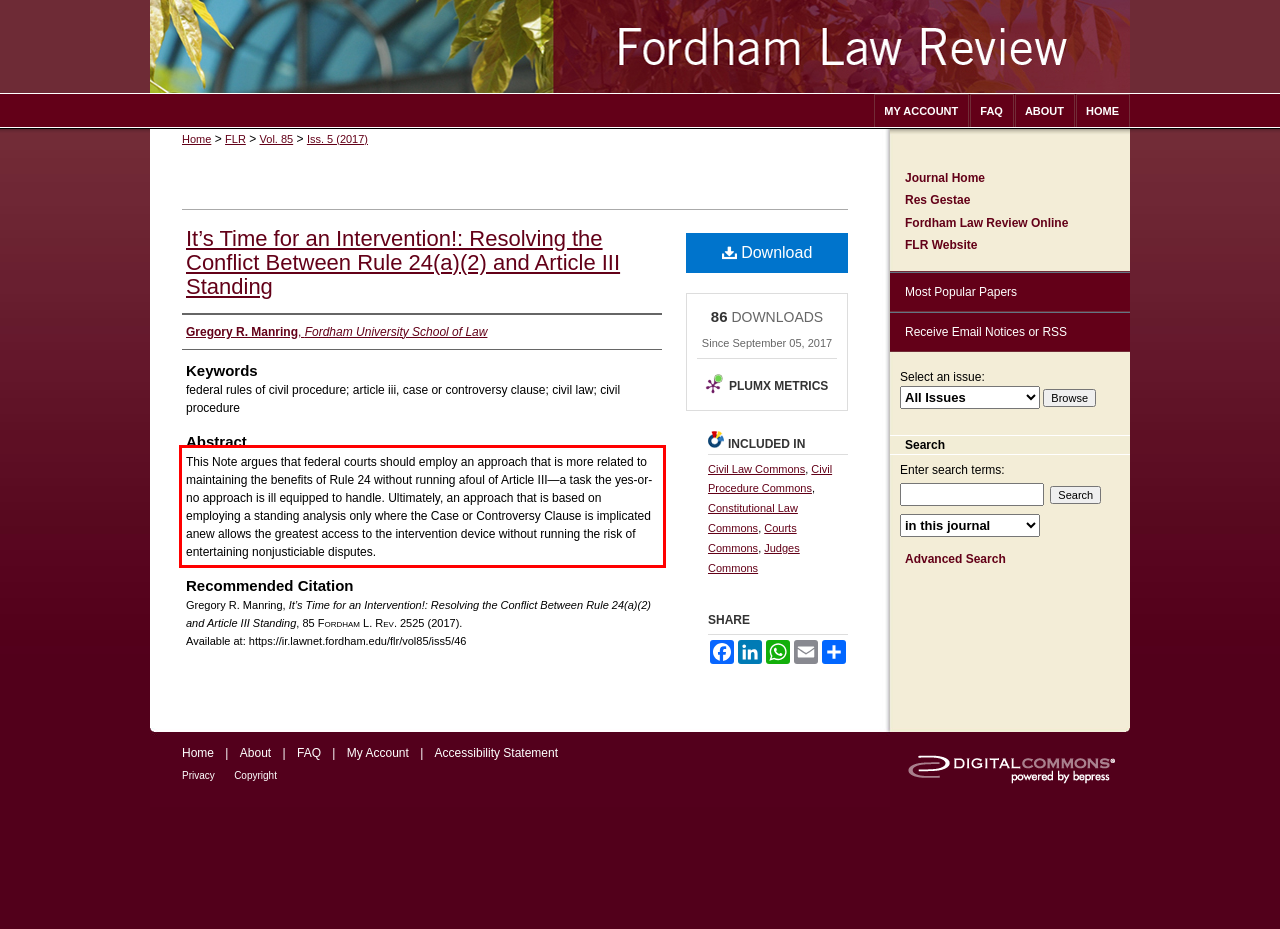Inspect the webpage screenshot that has a red bounding box and use OCR technology to read and display the text inside the red bounding box.

This Note argues that federal courts should employ an approach that is more related to maintaining the benefits of Rule 24 without running afoul of Article III—a task the yes-or-no approach is ill equipped to handle. Ultimately, an approach that is based on employing a standing analysis only where the Case or Controversy Clause is implicated anew allows the greatest access to the intervention device without running the risk of entertaining nonjusticiable disputes.